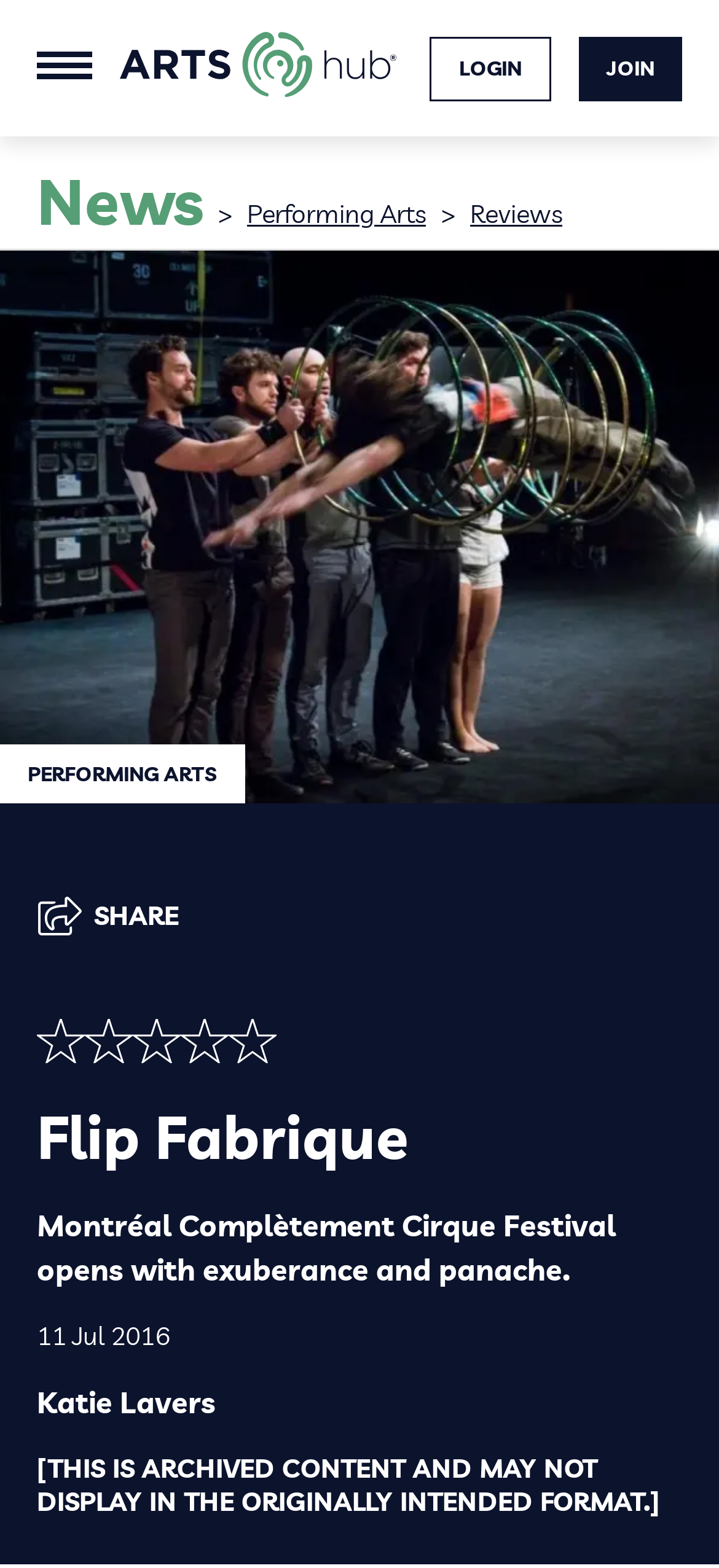Locate the bounding box coordinates of the clickable area needed to fulfill the instruction: "view August 2023".

None